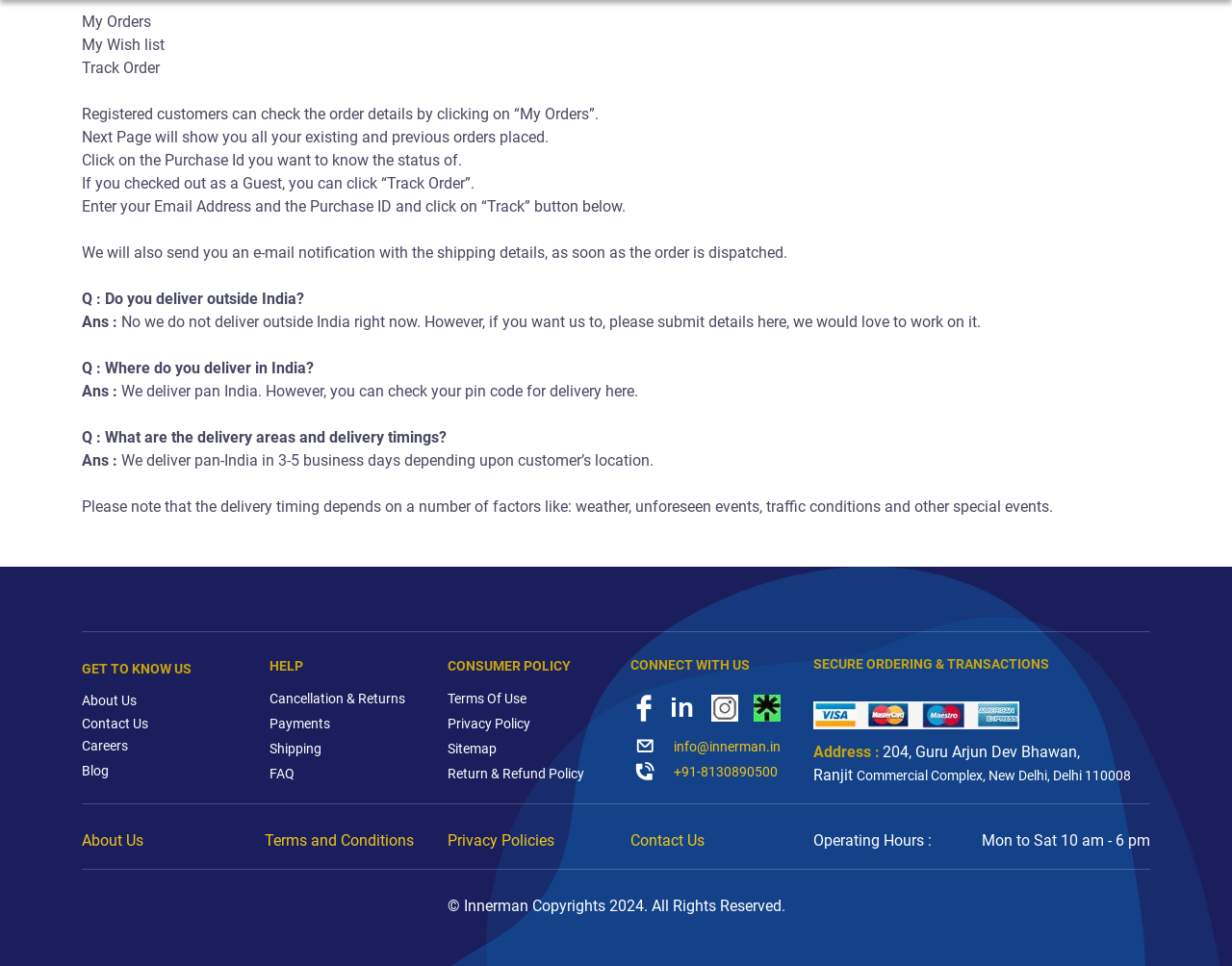What are the operating hours of the website?
Based on the screenshot, give a detailed explanation to answer the question.

The operating hours of the website can be found at the bottom of the page, where it is stated that the operating hours are from Monday to Saturday, 10 am to 6 pm.